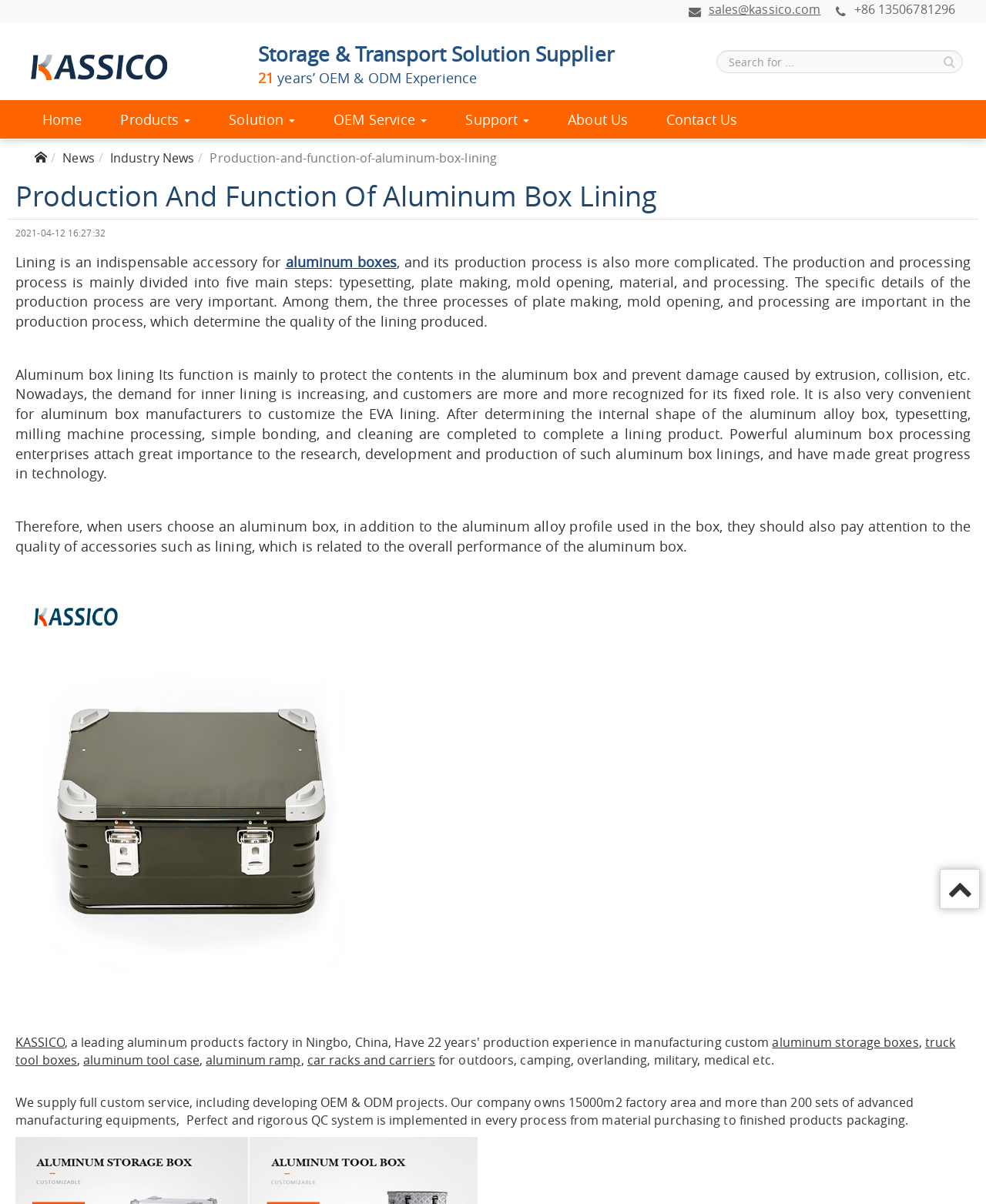Find the main header of the webpage and produce its text content.

Production And Function Of Aluminum Box Lining